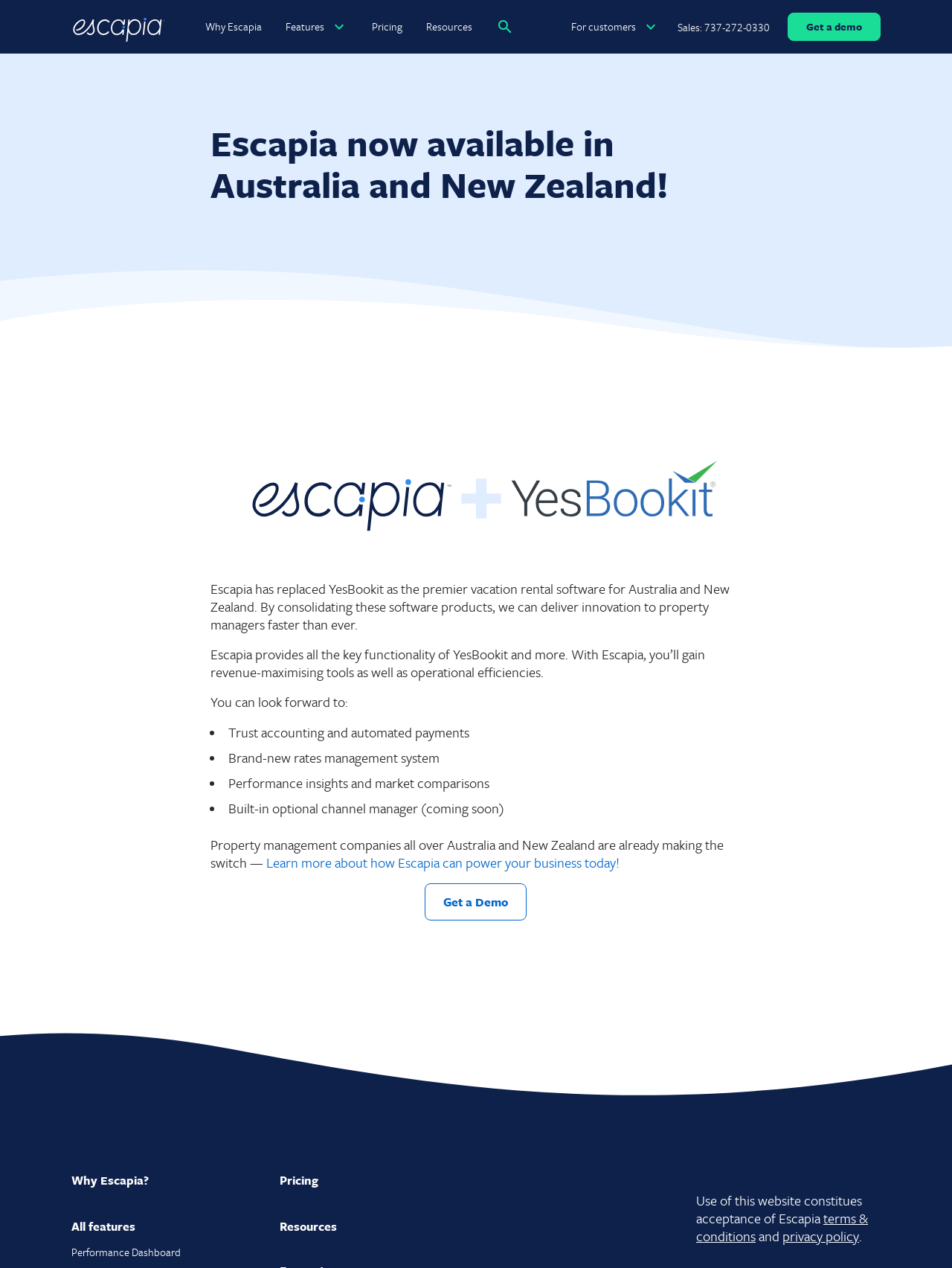Please find the bounding box coordinates of the element that you should click to achieve the following instruction: "Search this site". The coordinates should be presented as four float numbers between 0 and 1: [left, top, right, bottom].

[0.521, 0.0, 0.546, 0.042]